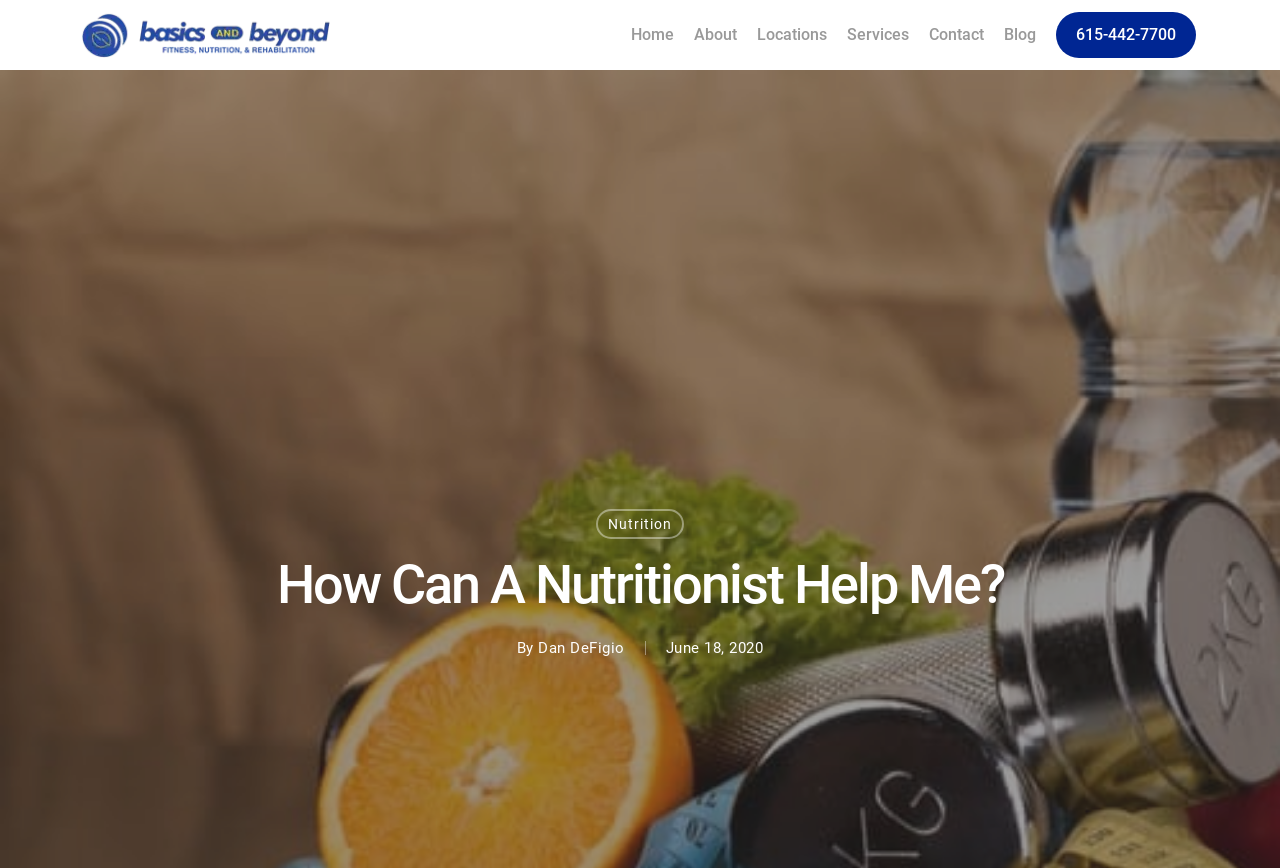Identify and generate the primary title of the webpage.

How Can A Nutritionist Help Me?